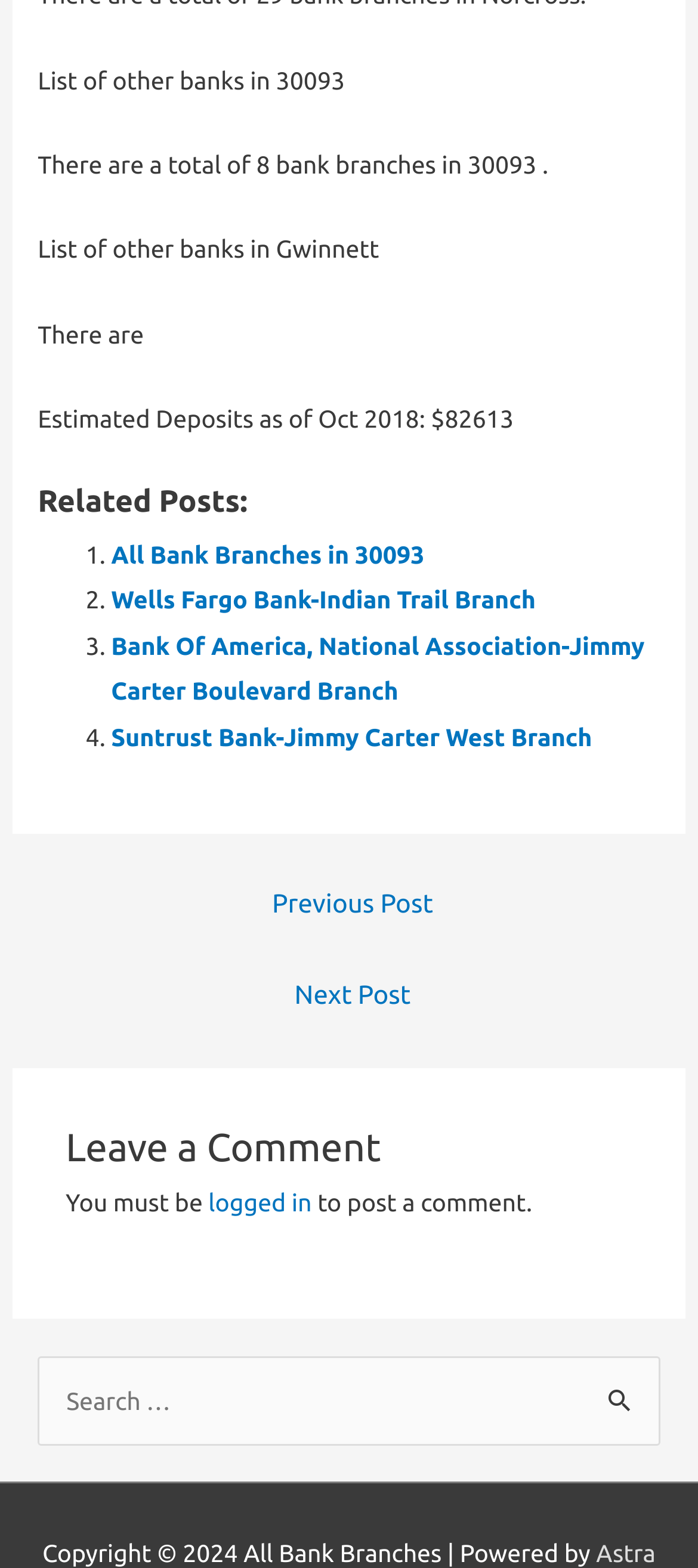Determine the bounding box coordinates for the area you should click to complete the following instruction: "Click on the link to All Bank Branches in 30093".

[0.159, 0.345, 0.608, 0.363]